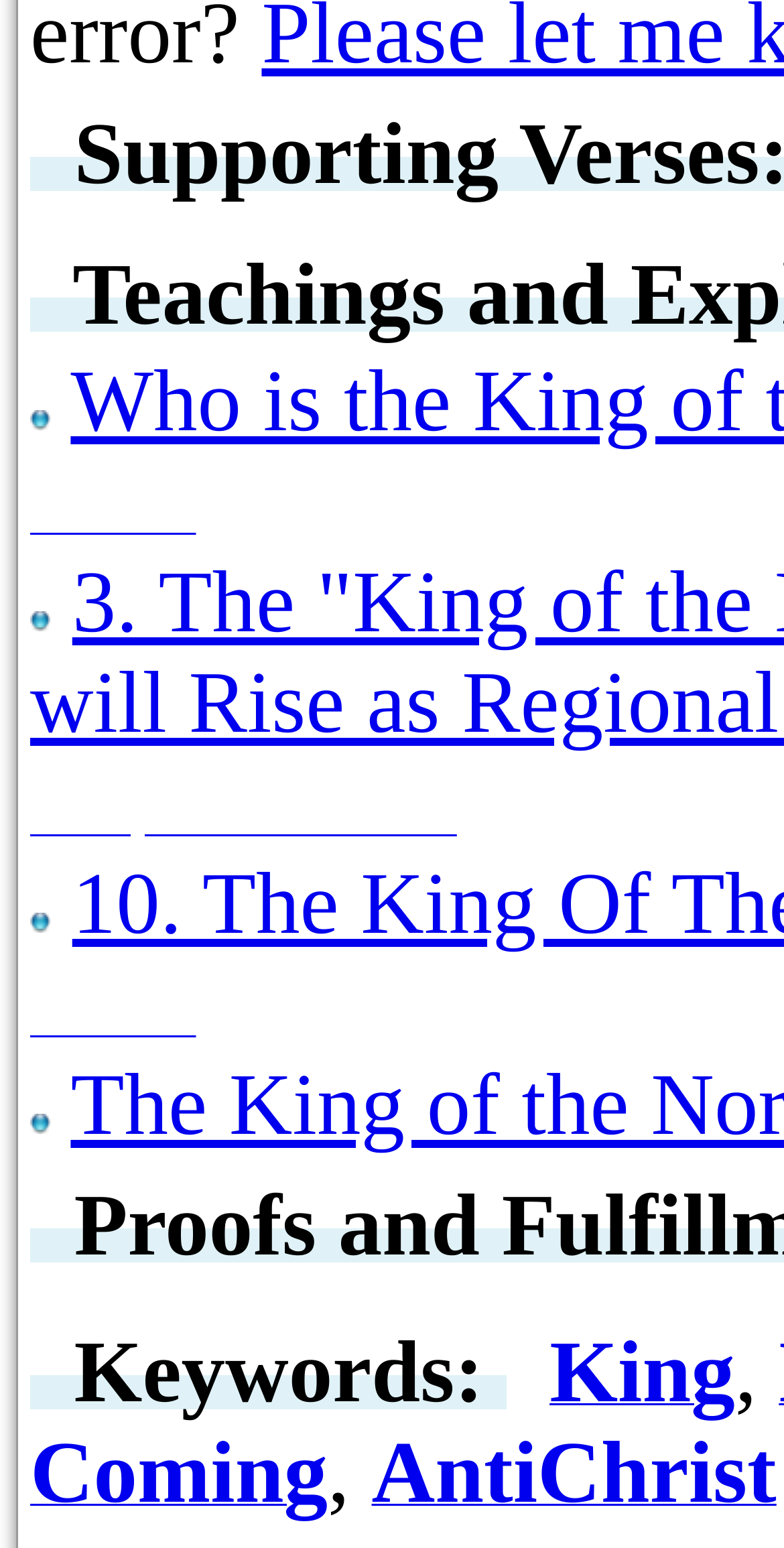Determine the bounding box coordinates of the UI element that matches the following description: "Report Link". The coordinates should be four float numbers between 0 and 1 in the format [left, top, right, bottom].

[0.038, 0.521, 0.583, 0.543]